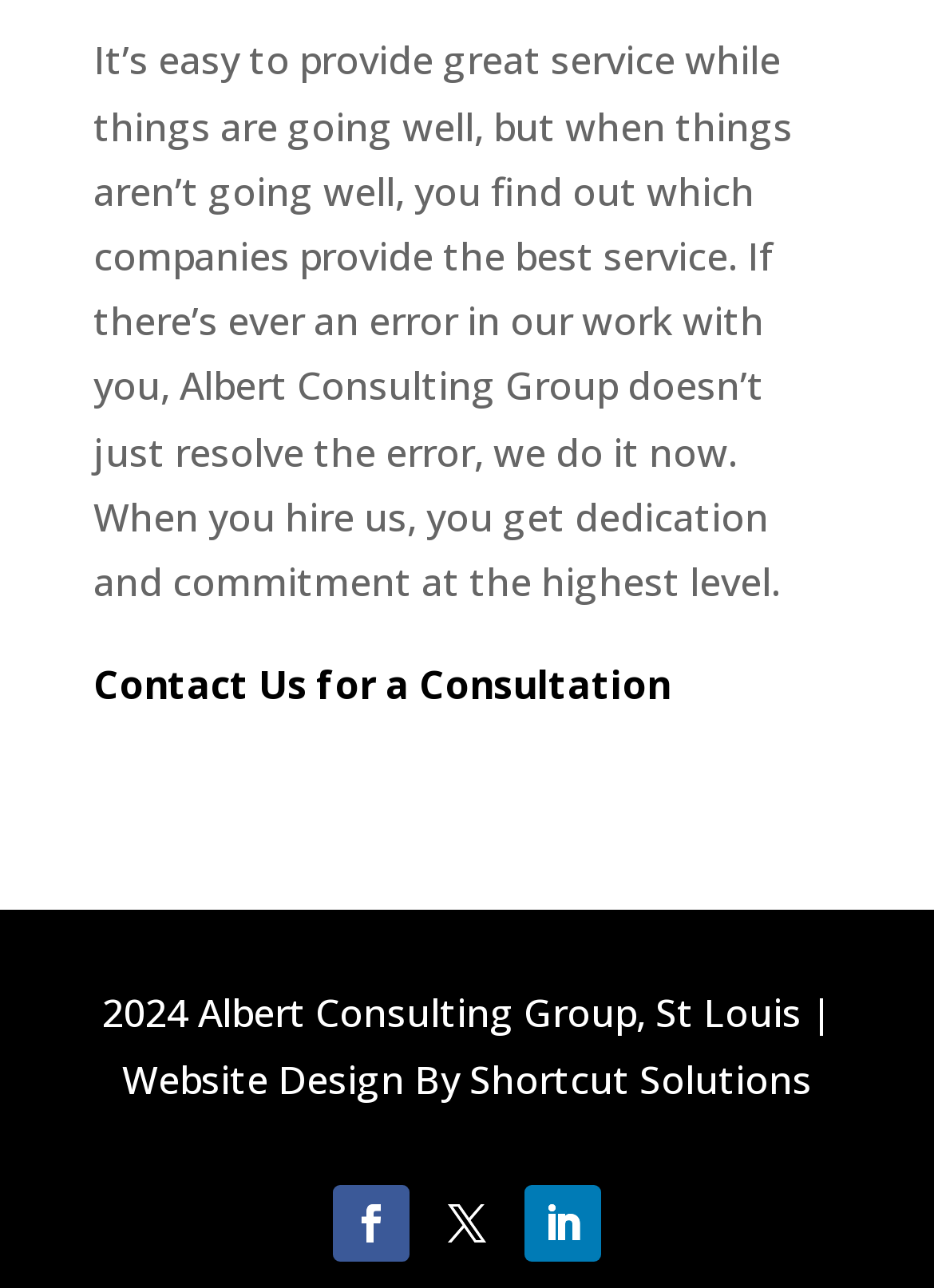Answer the question using only a single word or phrase: 
Where is Albert Consulting Group located?

St Louis